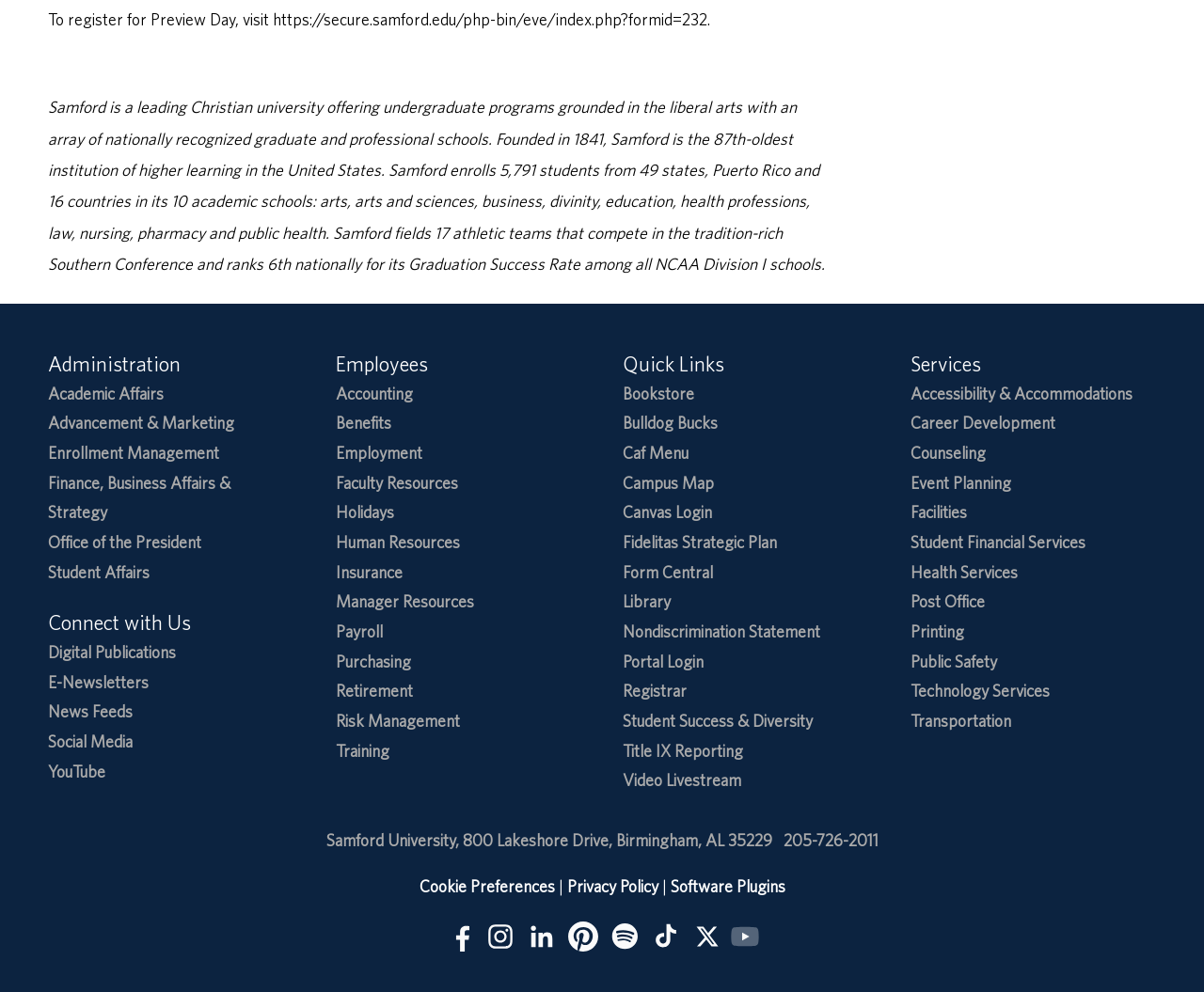Please answer the following question using a single word or phrase: What is the name of the university?

Samford University